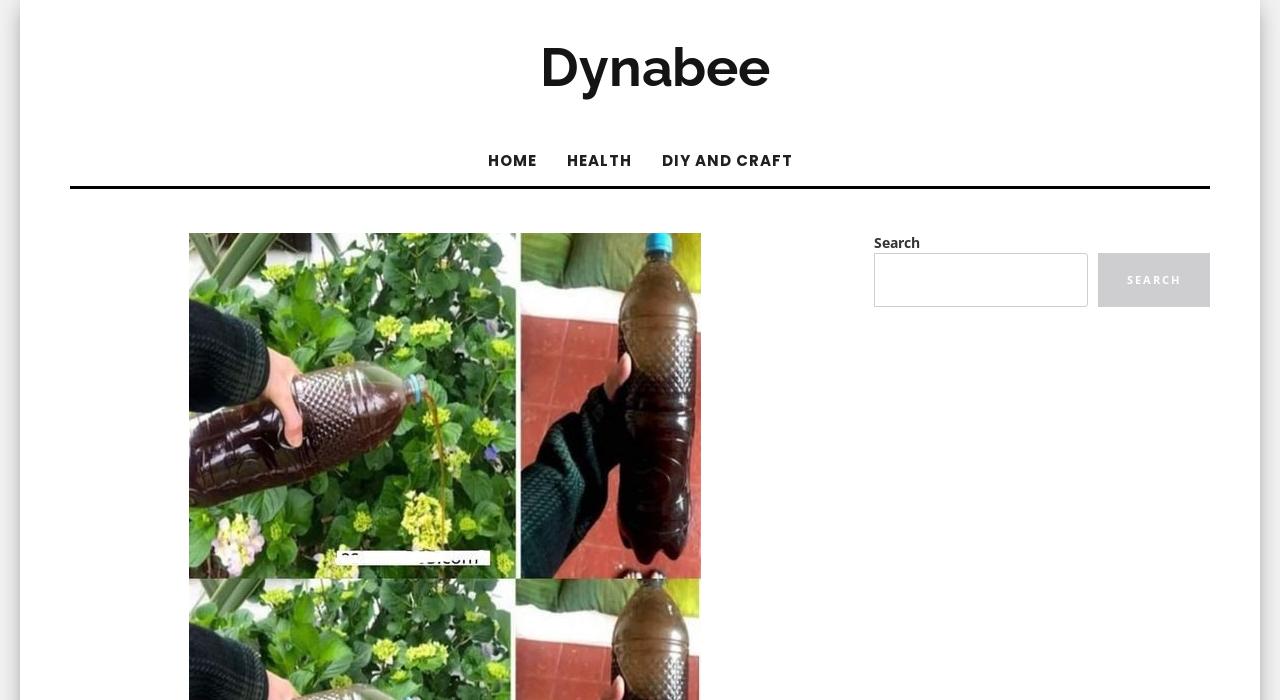Locate the UI element described by Home and provide its bounding box coordinates. Use the format (top-left x, top-left y, bottom-right x, bottom-right y) with all values as floating point numbers between 0 and 1.

[0.369, 0.194, 0.431, 0.265]